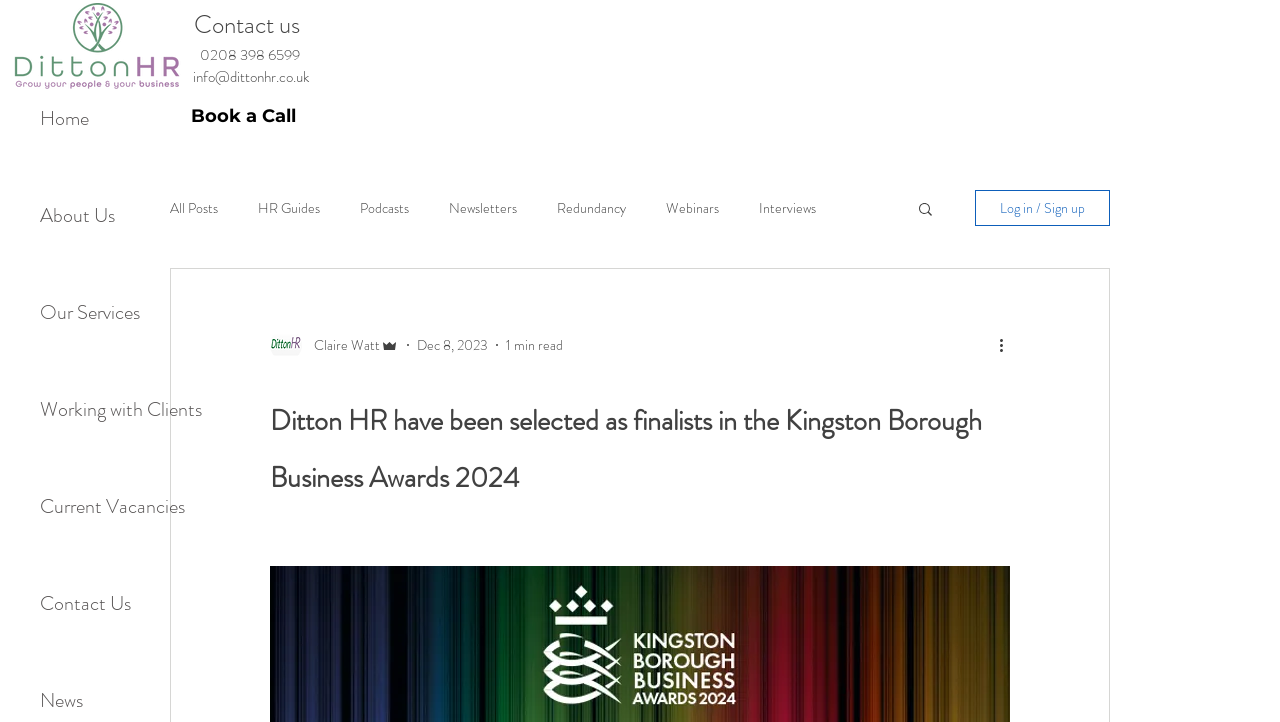What is the email address of Ditton HR?
Please use the visual content to give a single word or phrase answer.

info@dittonhr.co.uk